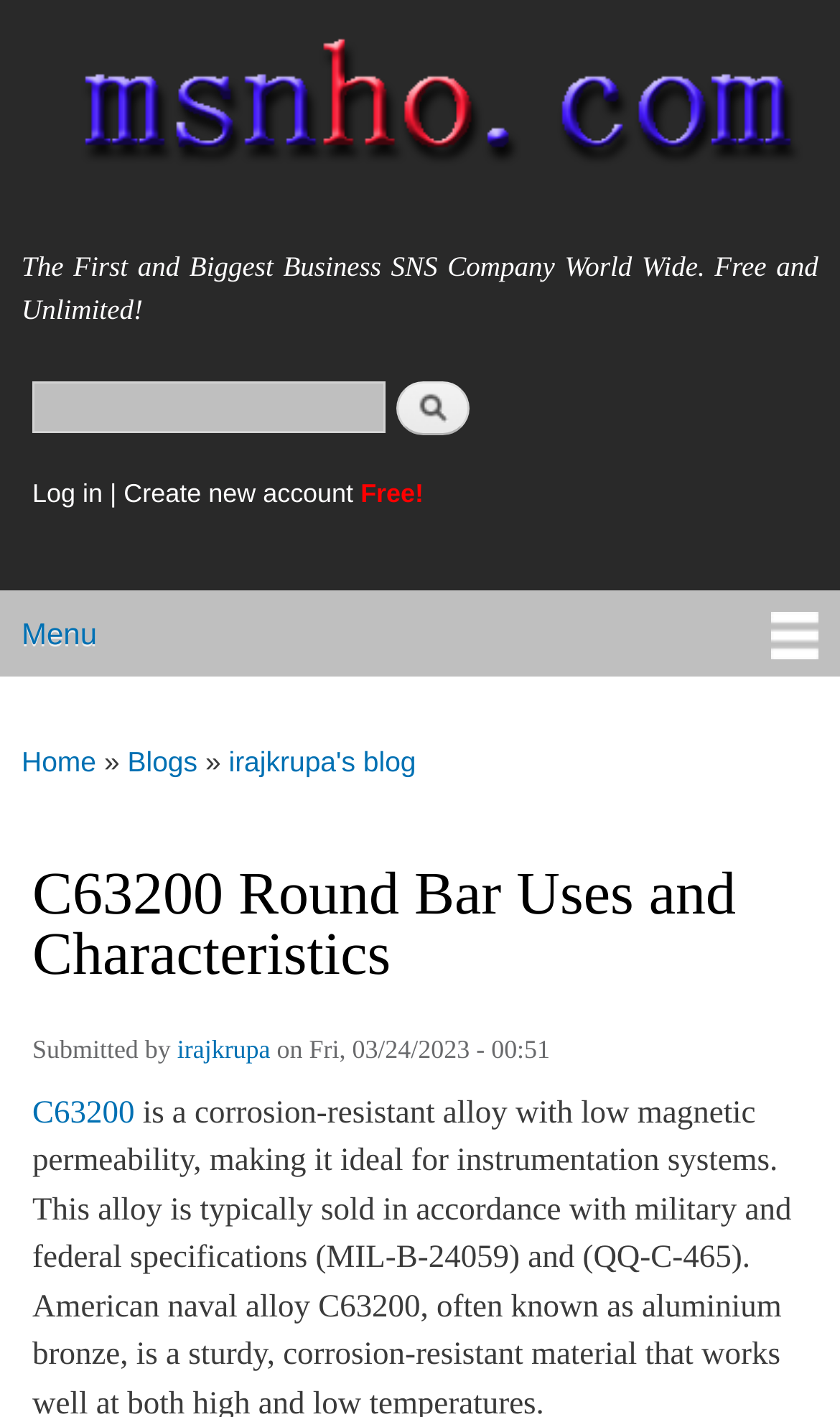What is the date when the content on this page was submitted?
Using the image, provide a concise answer in one word or a short phrase.

Fri, 03/24/2023